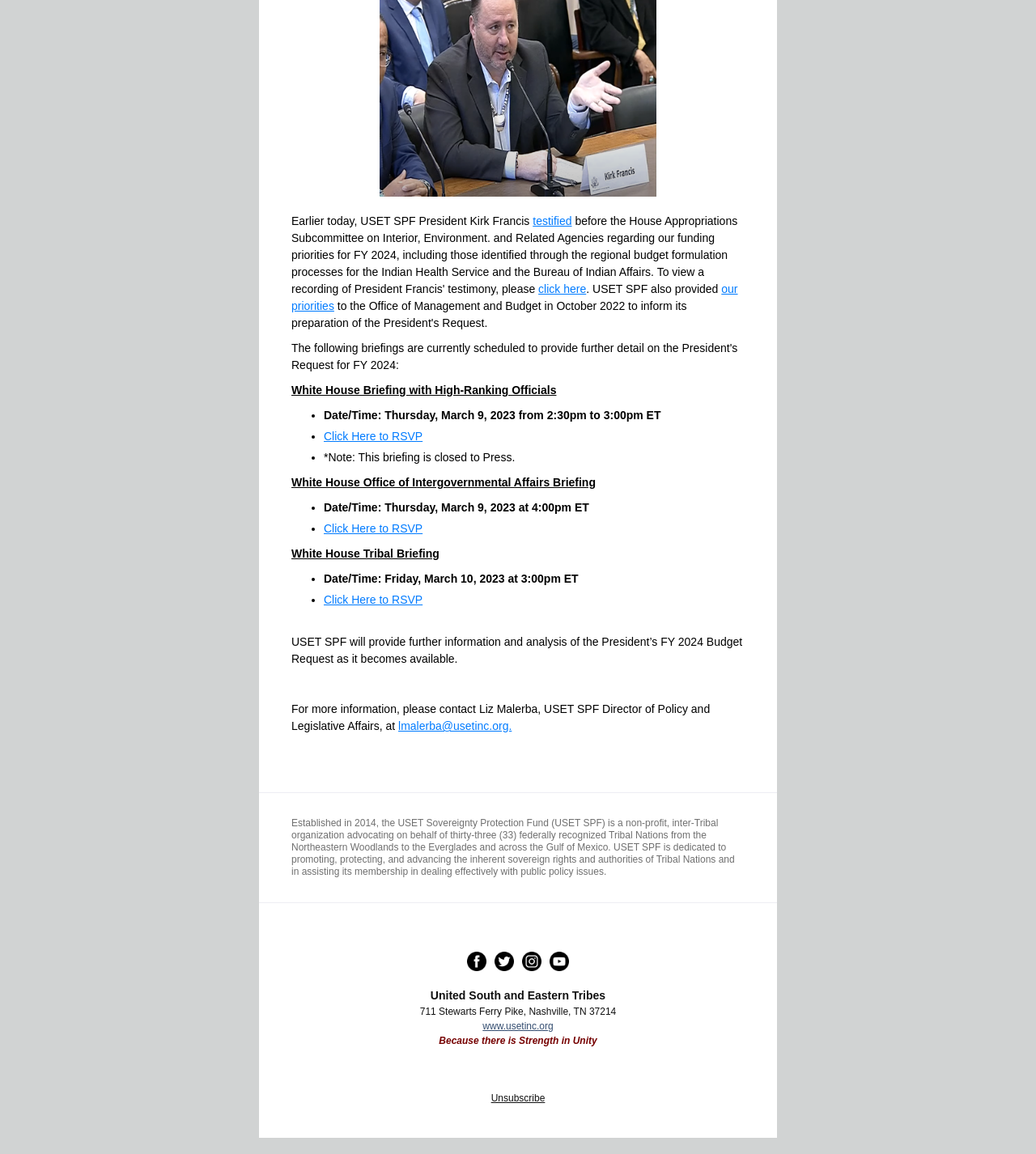Specify the bounding box coordinates of the element's region that should be clicked to achieve the following instruction: "Contact Liz Malerba for more information". The bounding box coordinates consist of four float numbers between 0 and 1, in the format [left, top, right, bottom].

[0.384, 0.623, 0.494, 0.635]